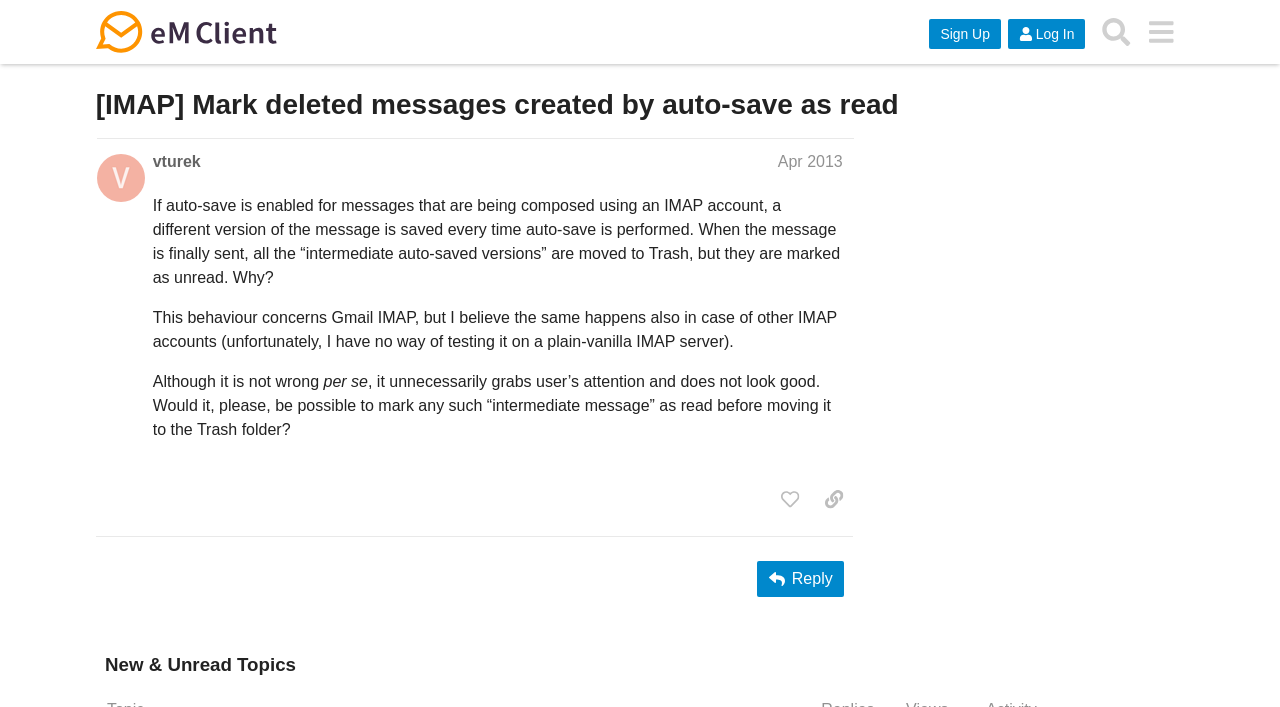Determine the bounding box coordinates of the target area to click to execute the following instruction: "Log in."

[0.787, 0.026, 0.848, 0.069]